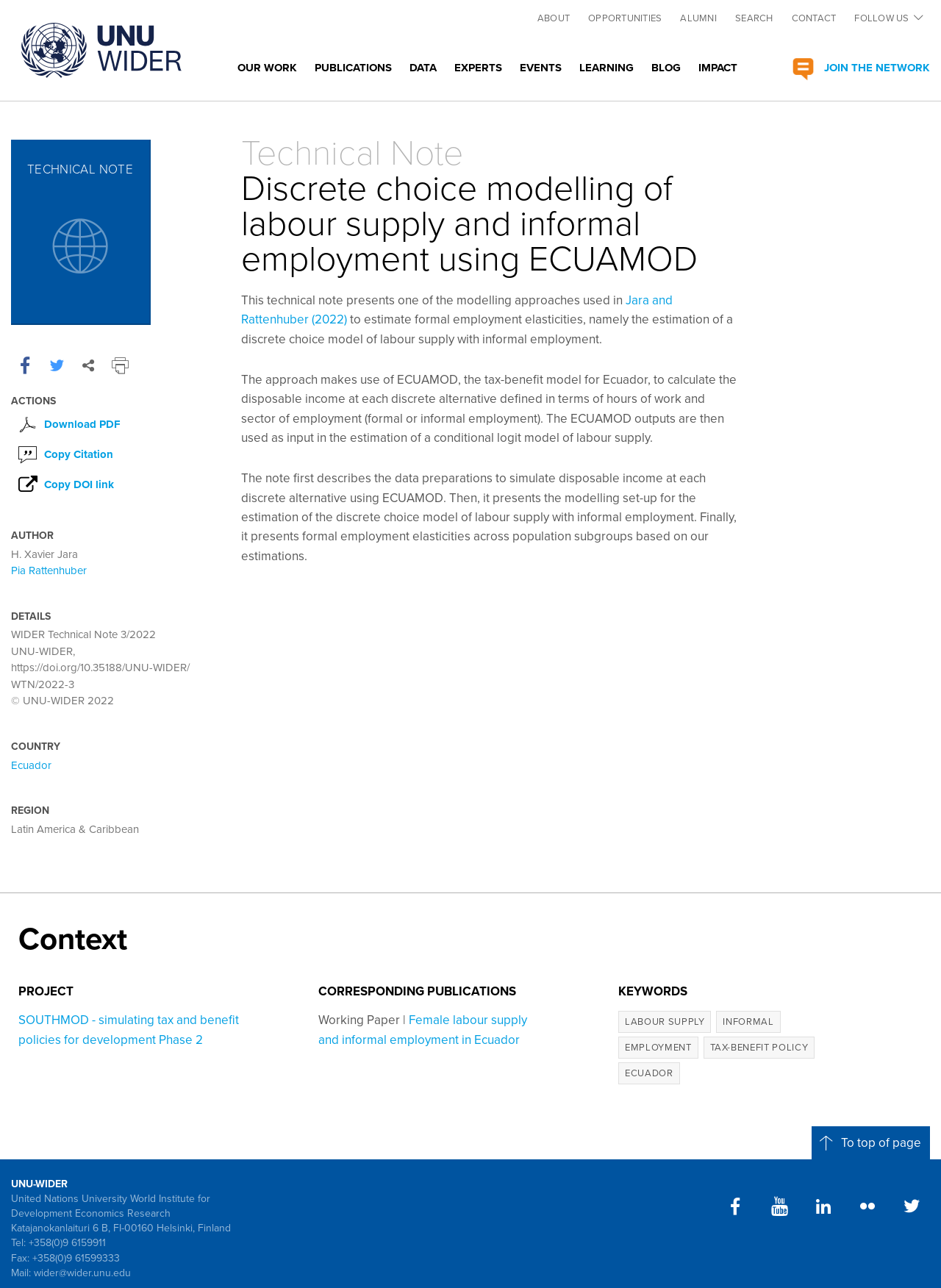What is the topic of this technical note?
Please give a detailed and thorough answer to the question, covering all relevant points.

I determined the answer by reading the heading 'Technical Note Discrete choice modelling of labour supply and informal employment using ECUAMOD' which is located in the article section of the webpage.